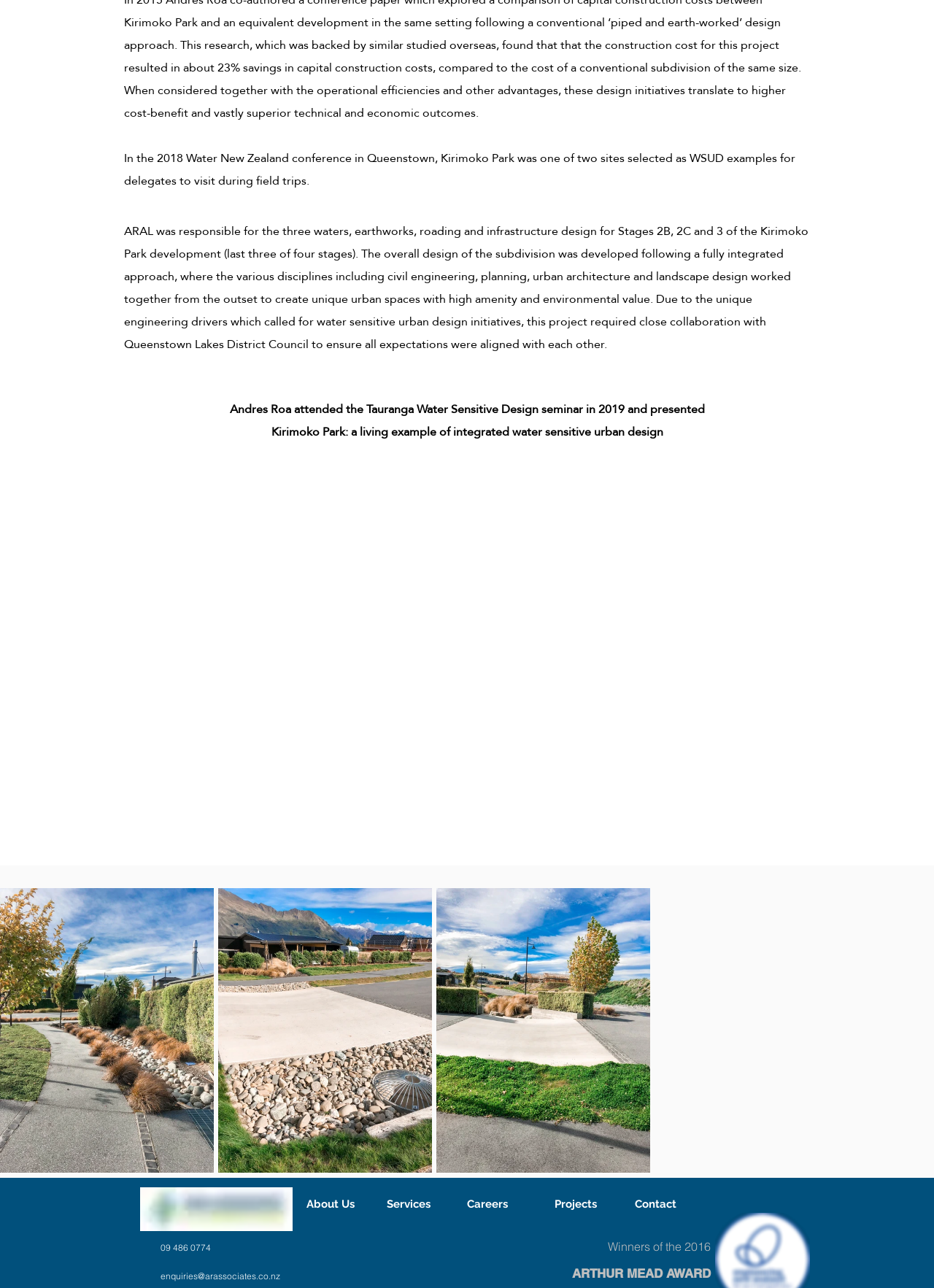Please locate the bounding box coordinates for the element that should be clicked to achieve the following instruction: "Click the first button". Ensure the coordinates are given as four float numbers between 0 and 1, i.e., [left, top, right, bottom].

[0.0, 0.689, 0.229, 0.91]